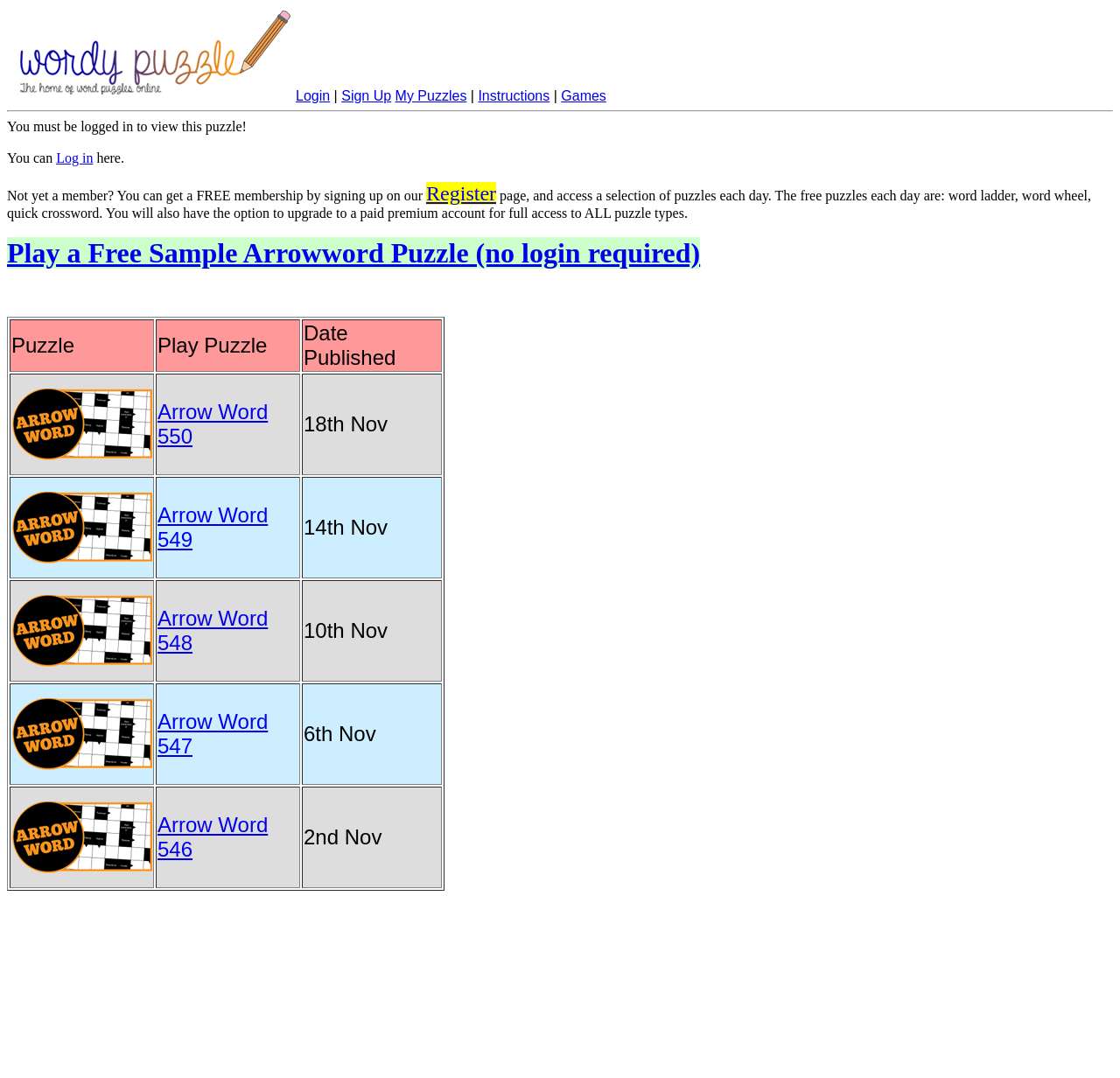With reference to the screenshot, provide a detailed response to the question below:
What is the date of the latest Arrow Word puzzle?

The latest Arrow Word puzzle is listed in the table with a date of 18th Nov. This date is mentioned in the gridcell of the table.